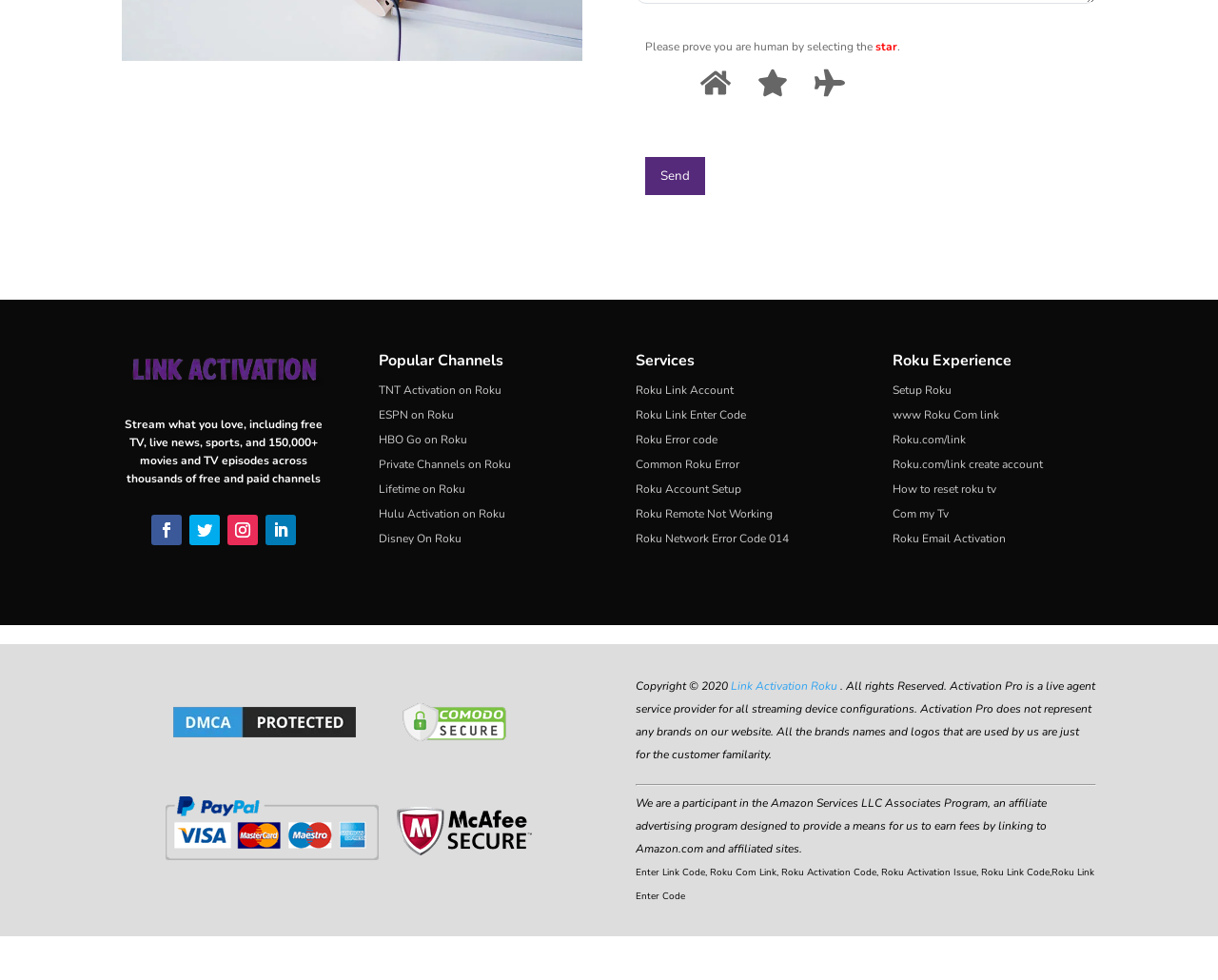Please locate the bounding box coordinates for the element that should be clicked to achieve the following instruction: "Select the star". Ensure the coordinates are given as four float numbers between 0 and 1, i.e., [left, top, right, bottom].

[0.717, 0.04, 0.737, 0.056]